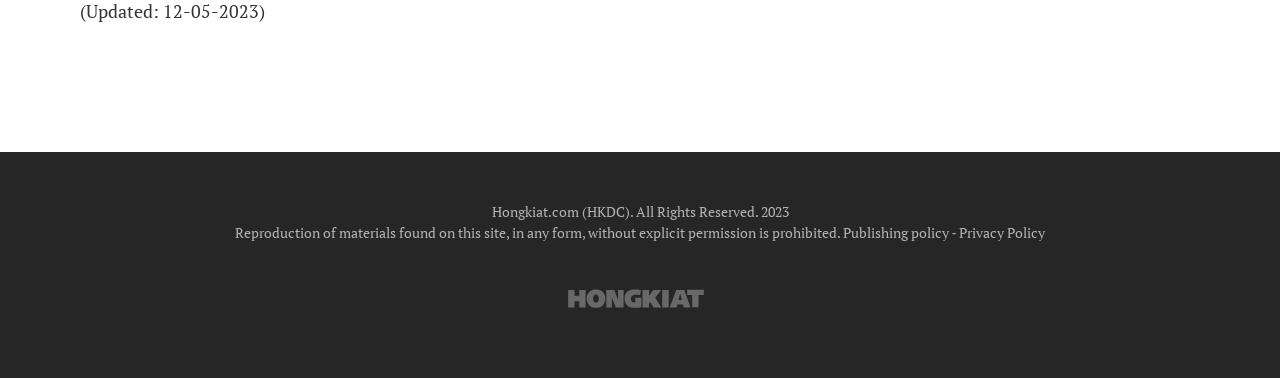What is the copyright year of Hongkiat.com?
Look at the image and answer the question using a single word or phrase.

2023